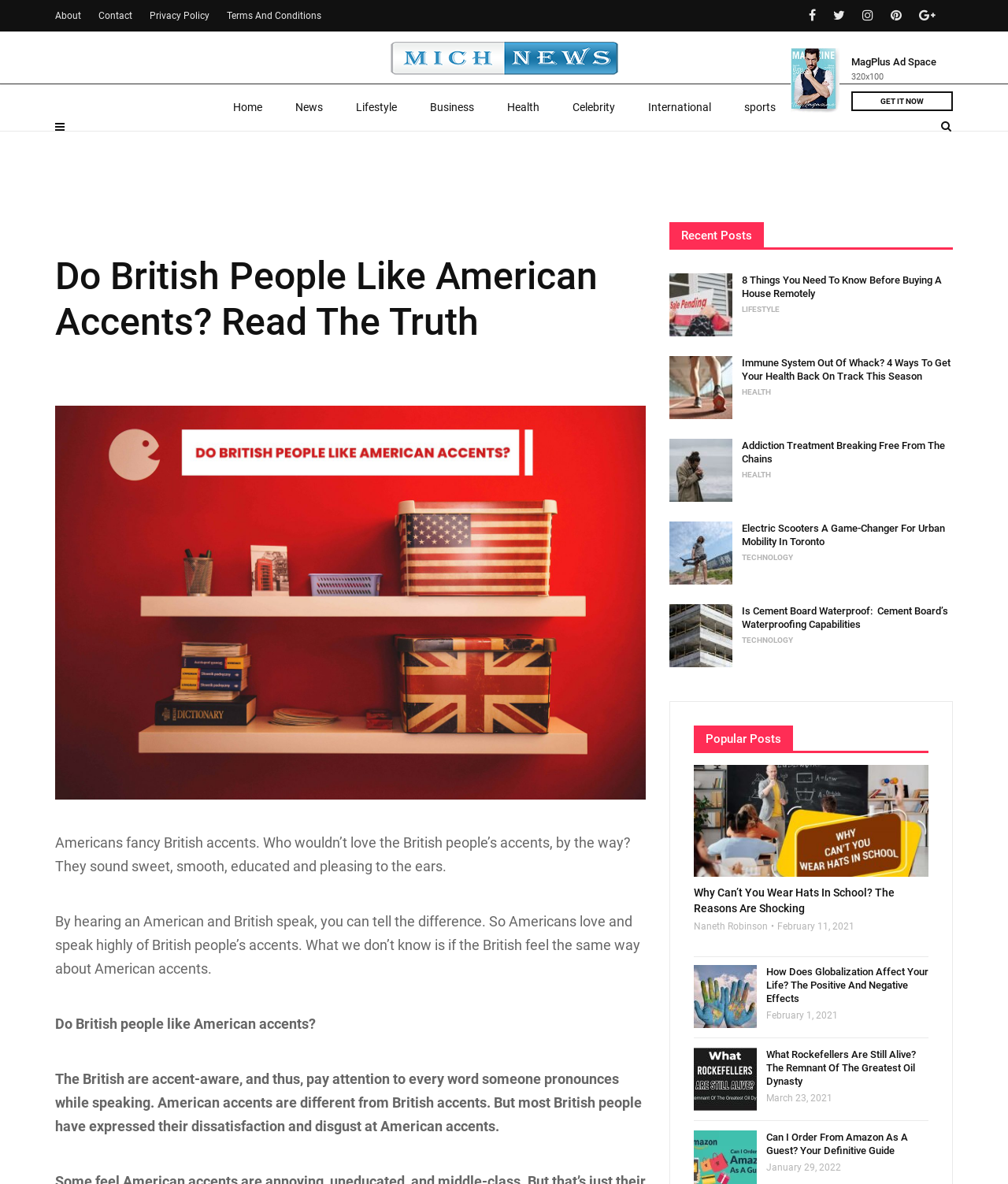What is the topic of the article with the image 'Immune System Out Of Whack?'
Your answer should be a single word or phrase derived from the screenshot.

HEALTH